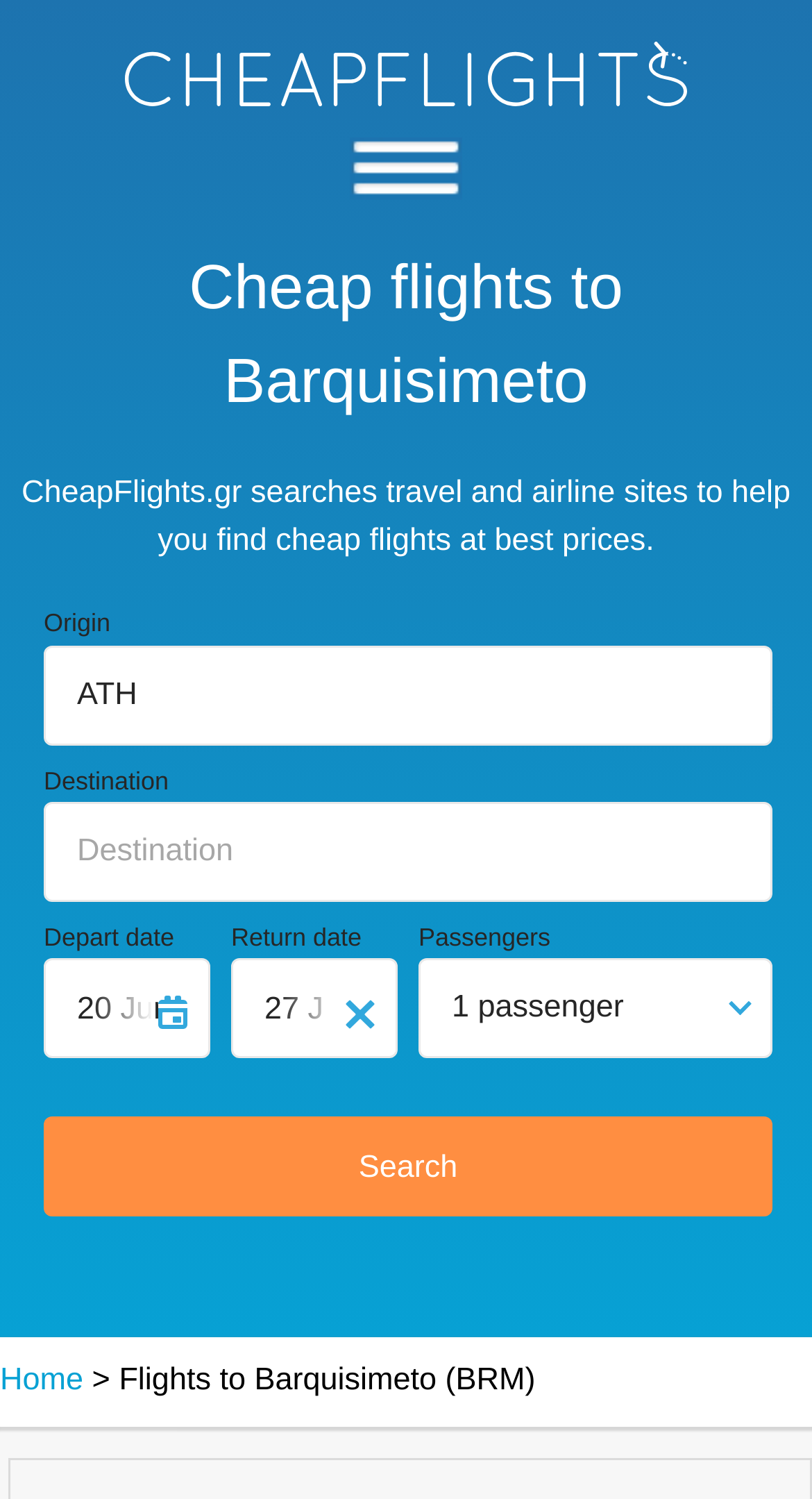Determine the bounding box coordinates of the clickable element necessary to fulfill the instruction: "Click the CheapFlights logo". Provide the coordinates as four float numbers within the 0 to 1 range, i.e., [left, top, right, bottom].

[0.153, 0.053, 0.847, 0.076]